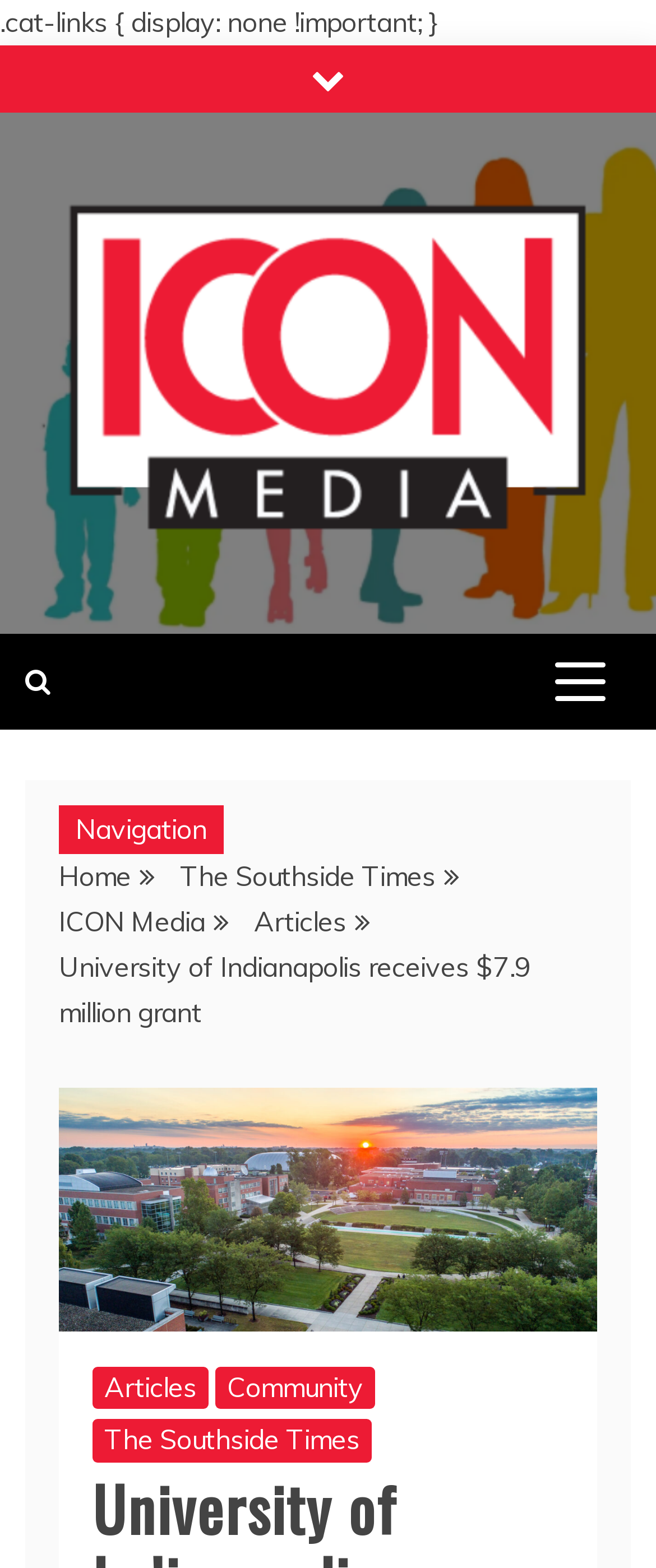Locate the bounding box of the UI element based on this description: "parent_node: MY ICON MEDIA". Provide four float numbers between 0 and 1 as [left, top, right, bottom].

[0.038, 0.104, 0.962, 0.372]